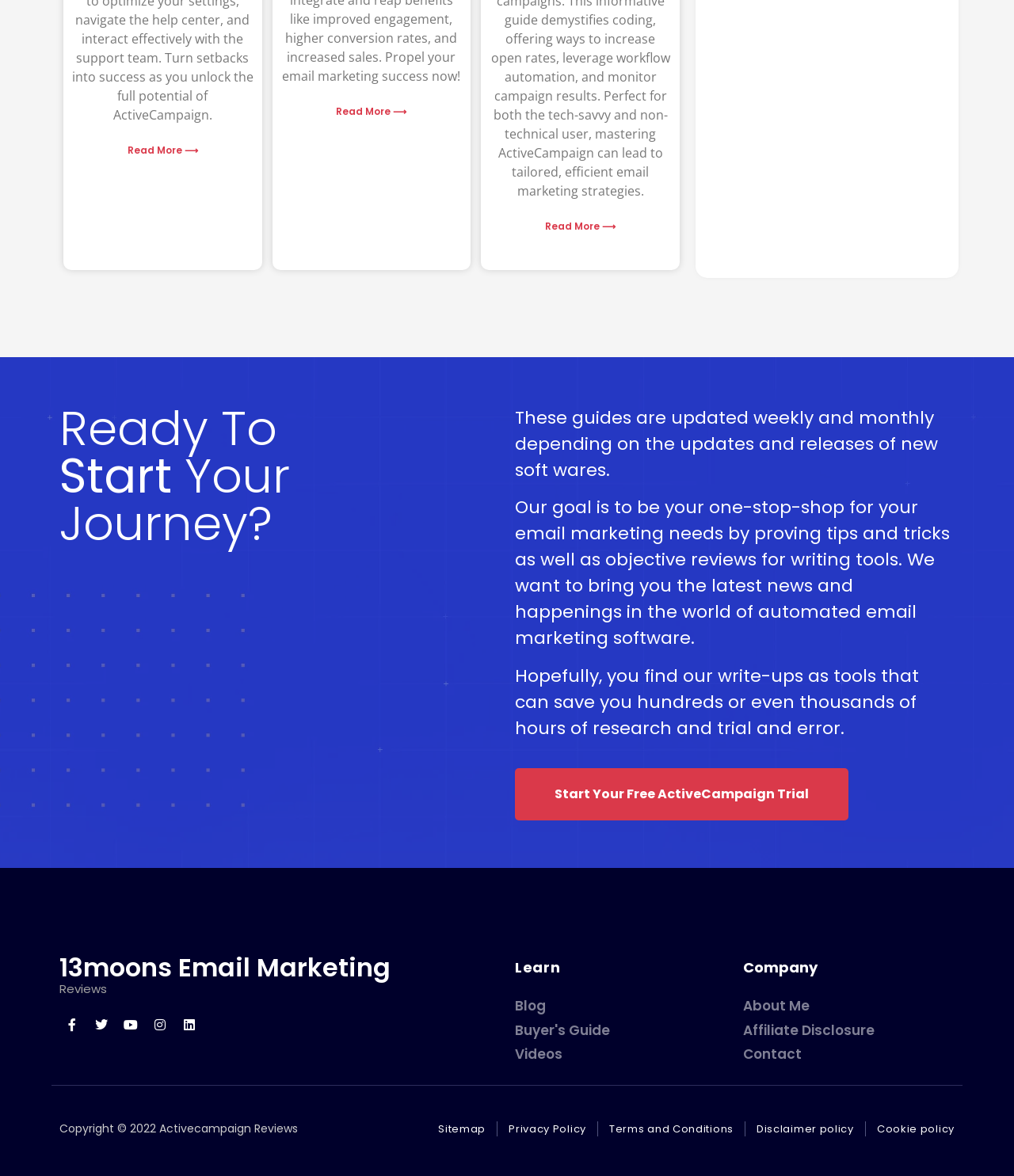Use one word or a short phrase to answer the question provided: 
How many main sections are present on the webpage?

4